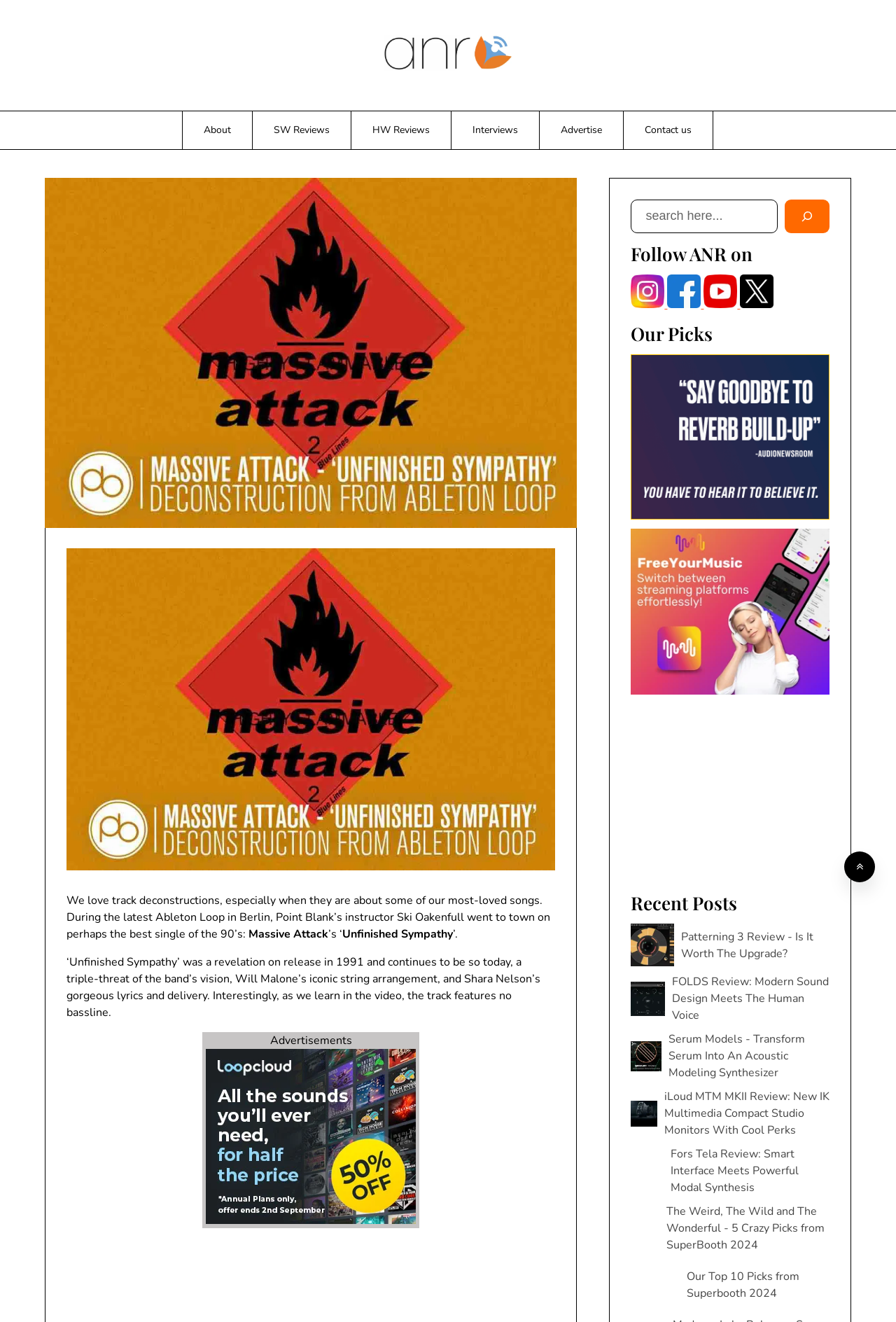Extract the bounding box for the UI element that matches this description: "alt="anr logo webp"".

[0.428, 0.026, 0.572, 0.057]